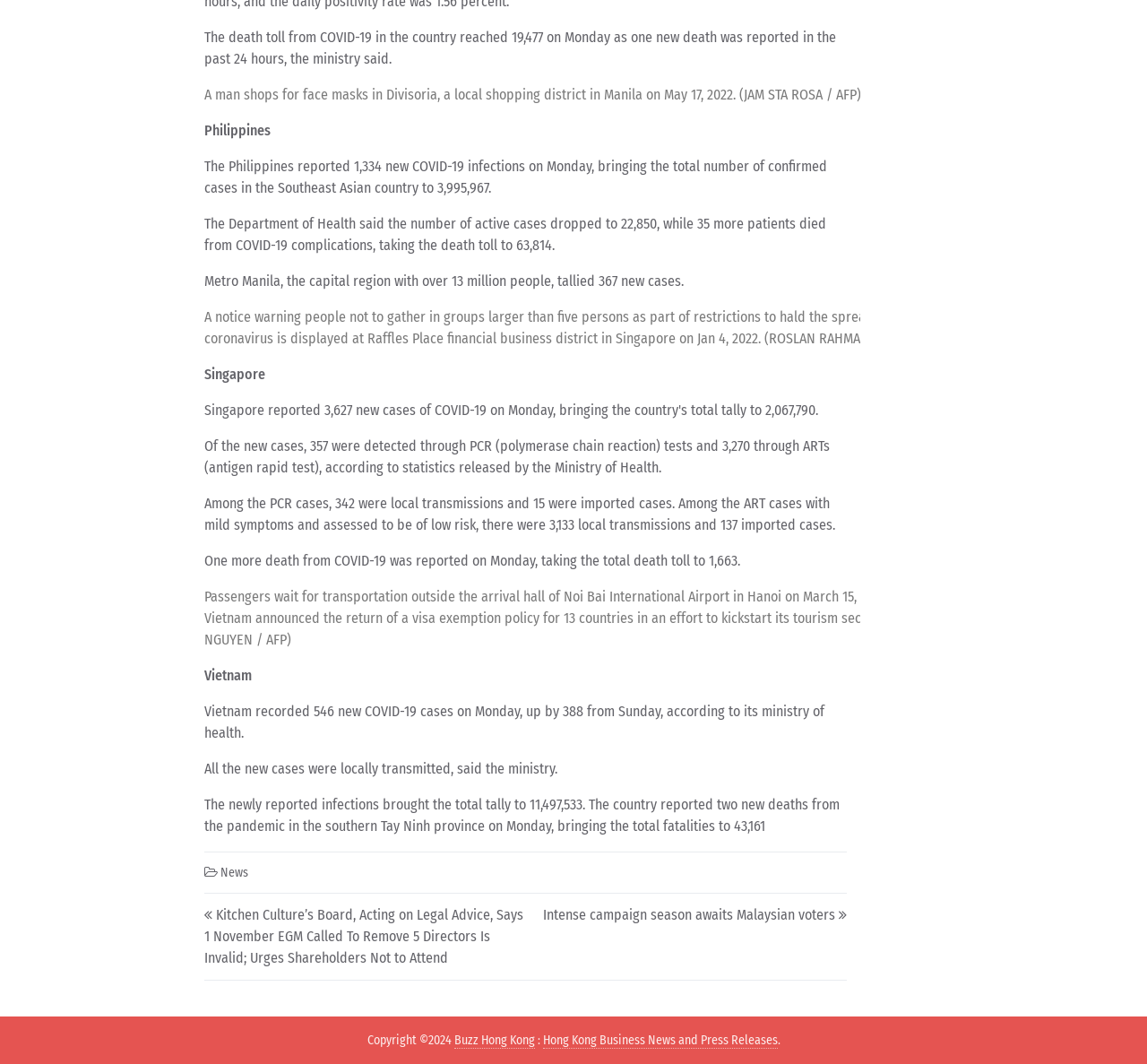What is the total number of confirmed COVID-19 cases in the Philippines?
Please answer the question as detailed as possible.

I found this information in the StaticText element with the text 'The Philippines reported 1,334 new COVID-19 infections on Monday, bringing the total number of confirmed cases in the Southeast Asian country to 3,995,967.'